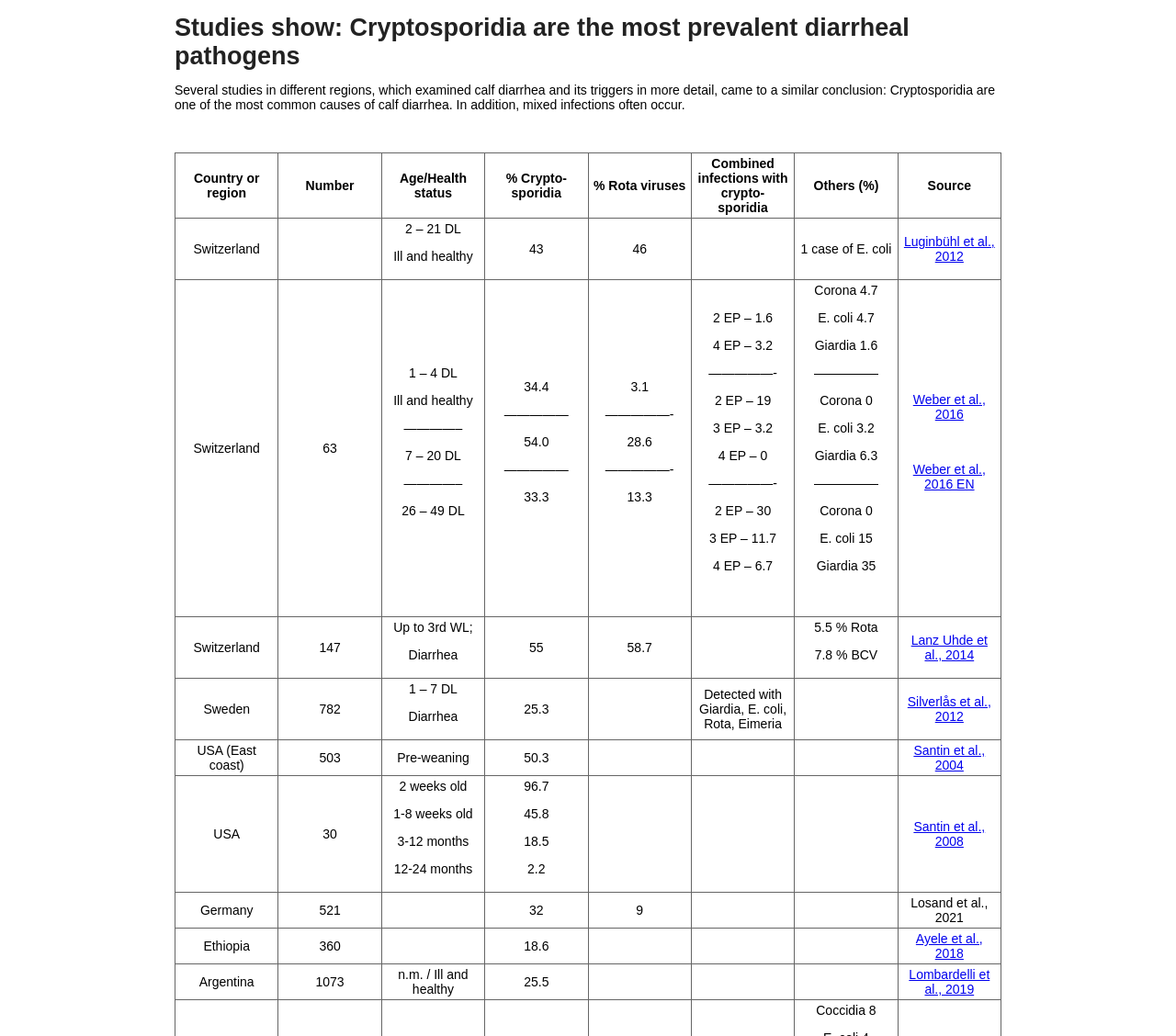How many studies are mentioned in the table?
Look at the image and respond with a single word or a short phrase.

5